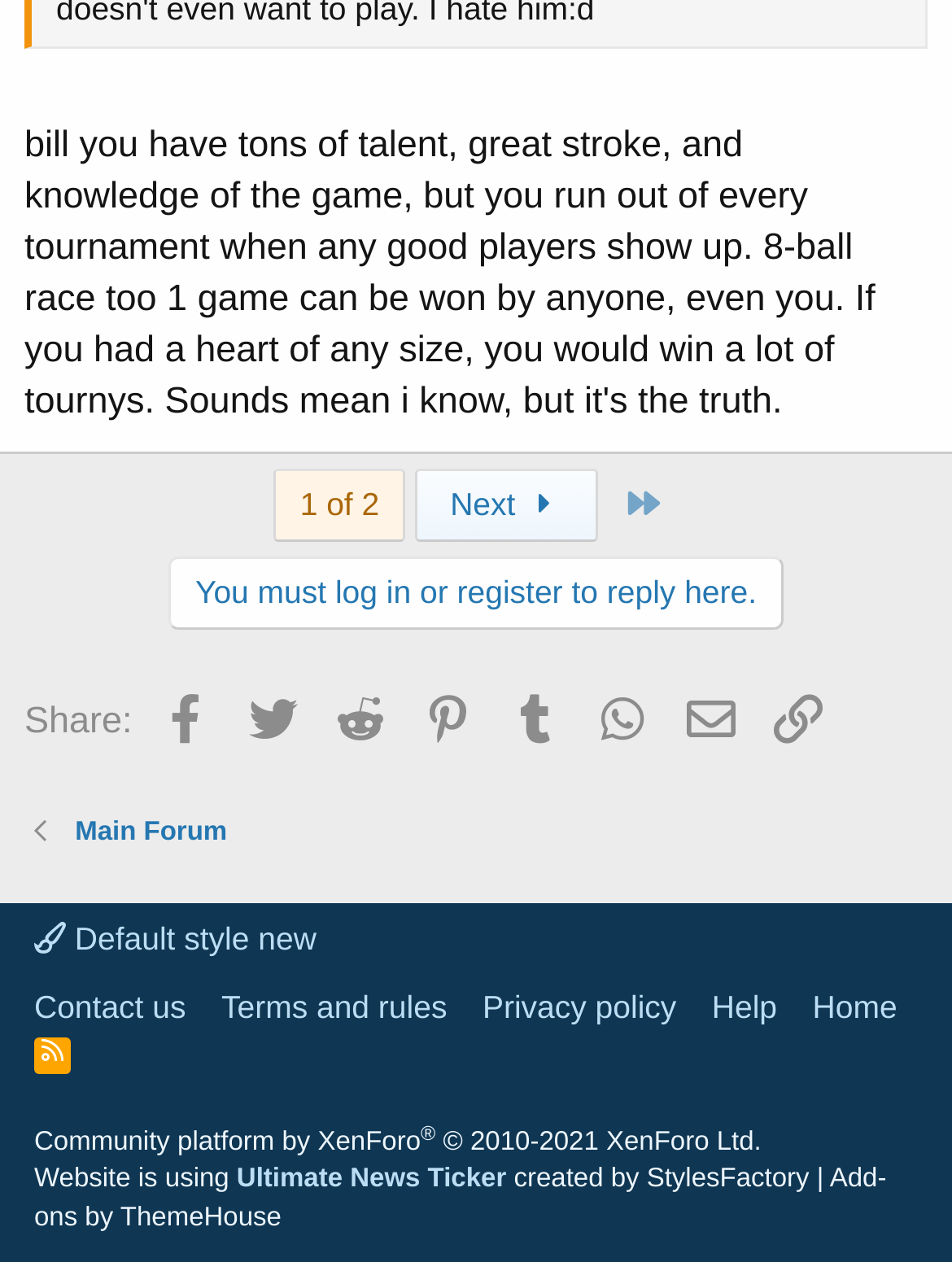What is the last option to navigate to?
Please respond to the question with as much detail as possible.

The webpage has a navigation section with options to navigate to different pages. The last option is 'Last', which is indicated by the link element 'Last' with bounding box coordinates [0.64, 0.371, 0.713, 0.429].